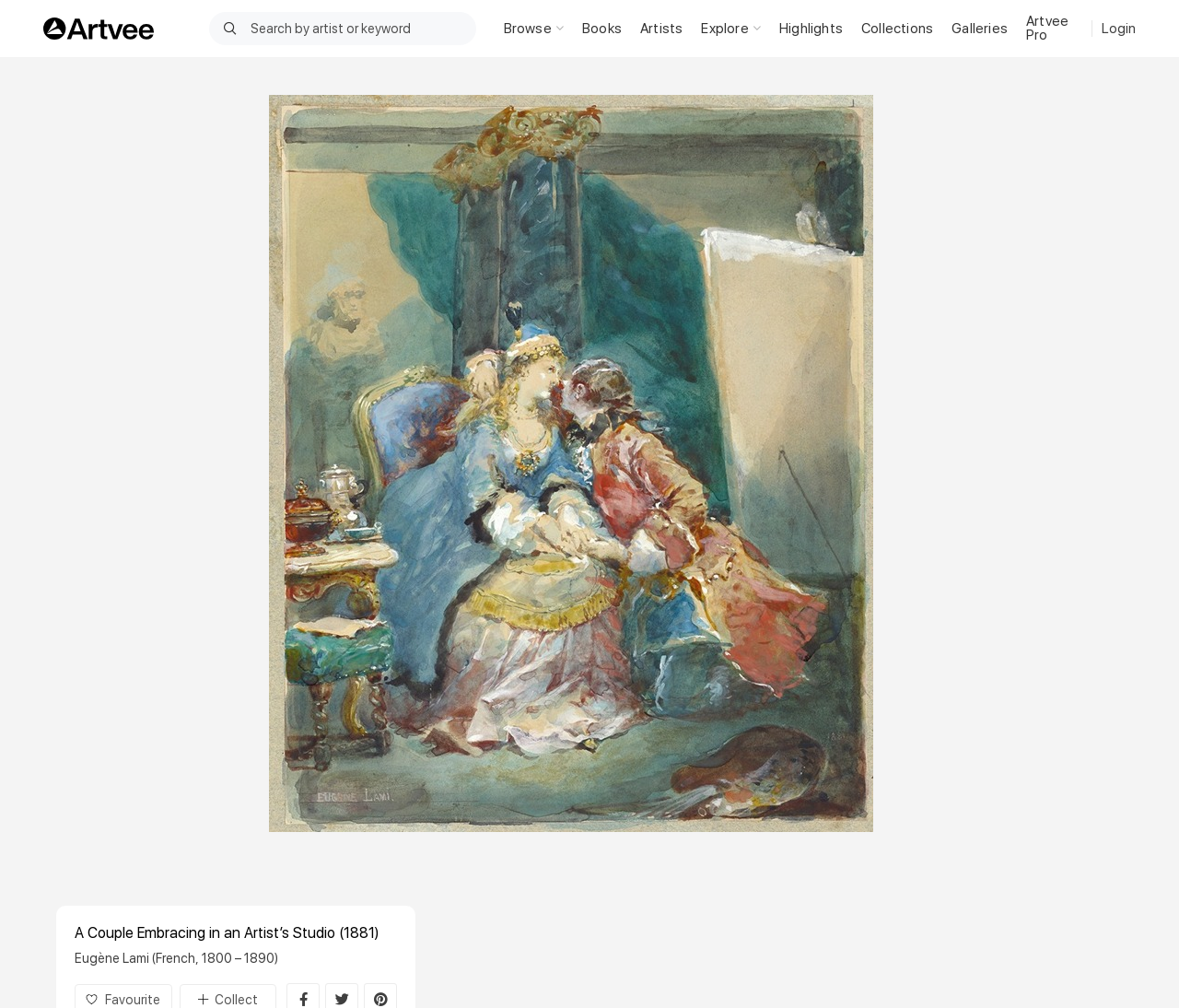Locate the primary headline on the webpage and provide its text.

A Couple Embracing in an Artist’s Studio (1881)